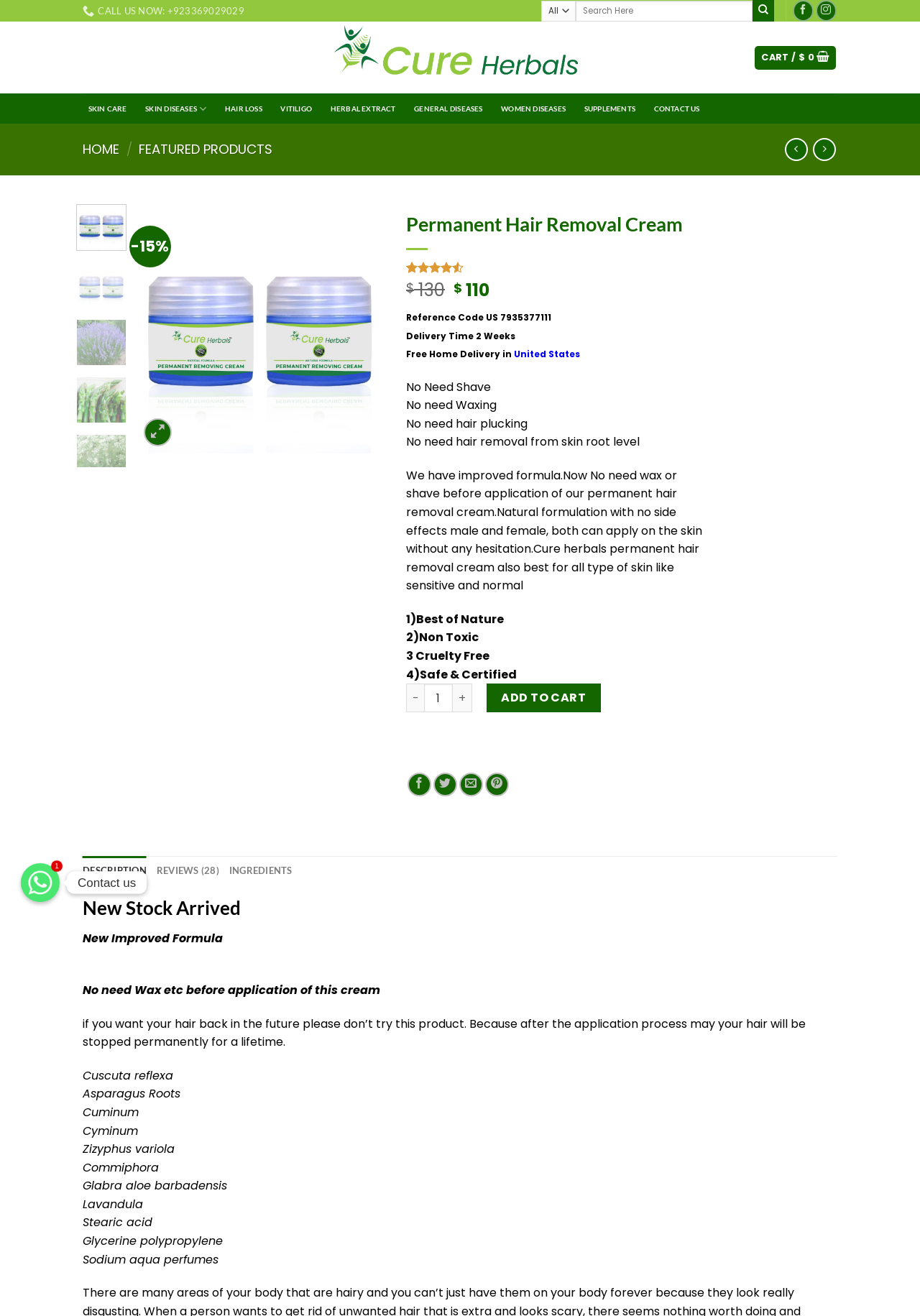Determine the bounding box coordinates for the element that should be clicked to follow this instruction: "View featured products". The coordinates should be given as four float numbers between 0 and 1, in the format [left, top, right, bottom].

[0.151, 0.107, 0.296, 0.12]